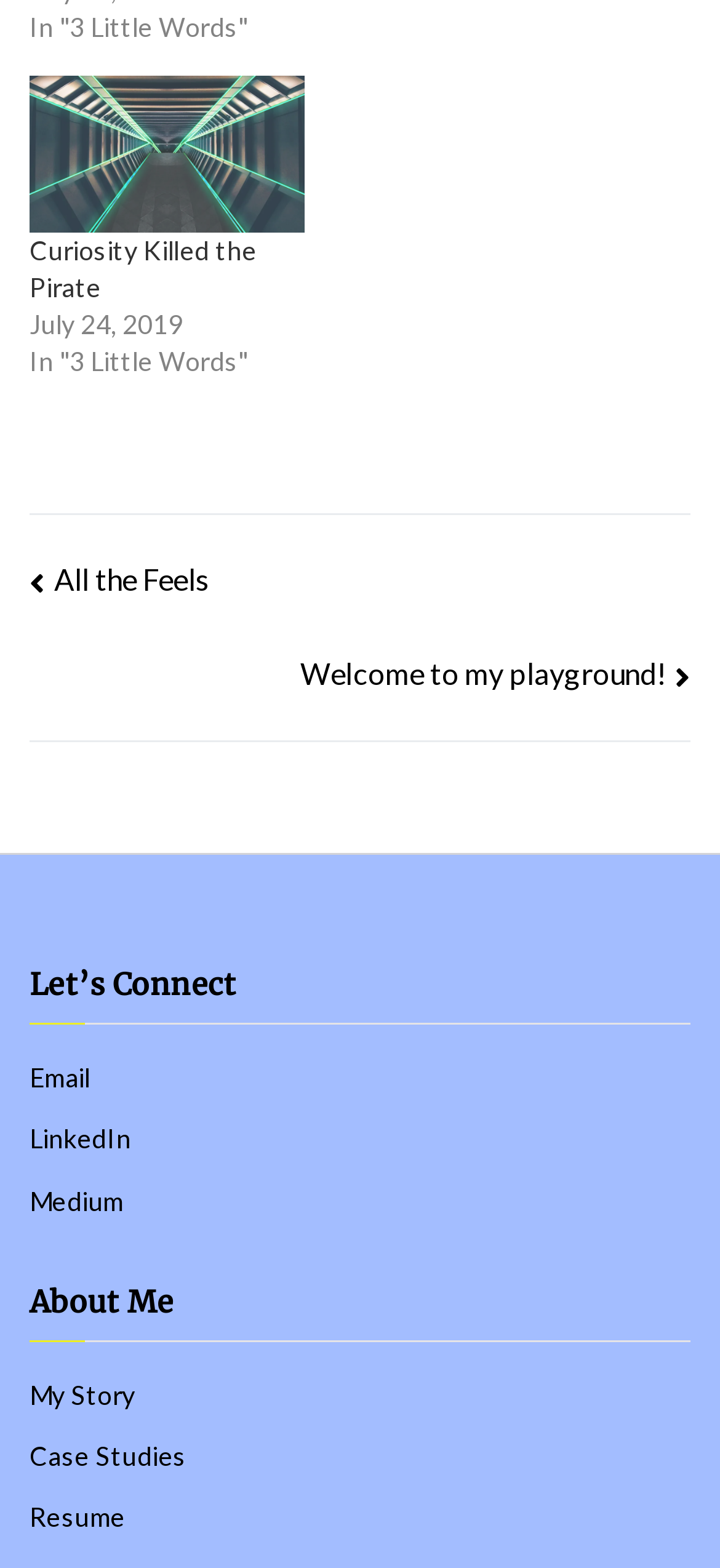What is the title of the latest article?
Analyze the image and provide a thorough answer to the question.

I found the latest article title by looking at the heading element with the text 'Curiosity Killed the Pirate' which is located at the top of the webpage, indicating it is the latest article.